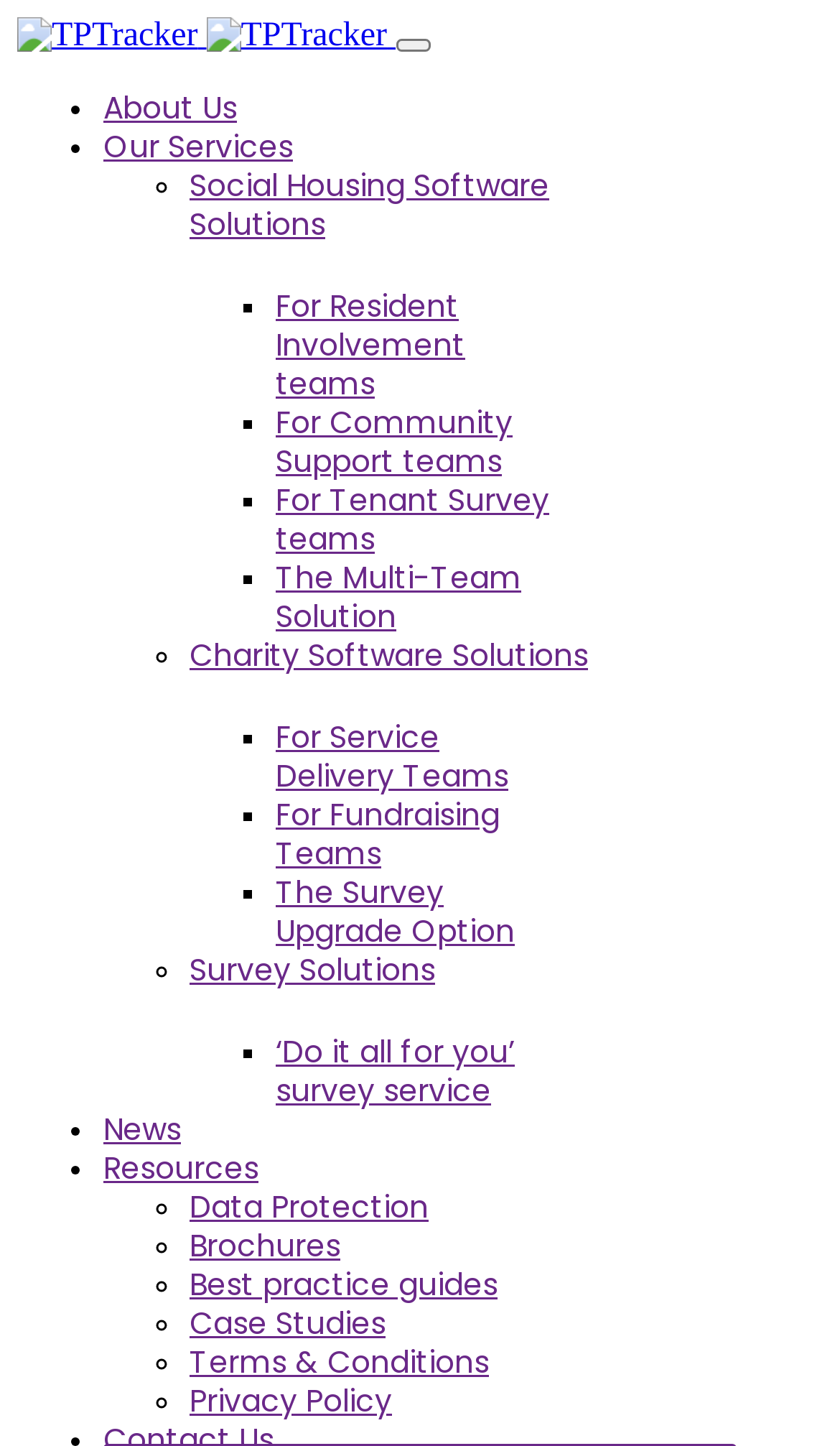Respond to the question below with a single word or phrase:
What is the purpose of the 'Toggle navigation' button?

To expand or collapse the navigation menu